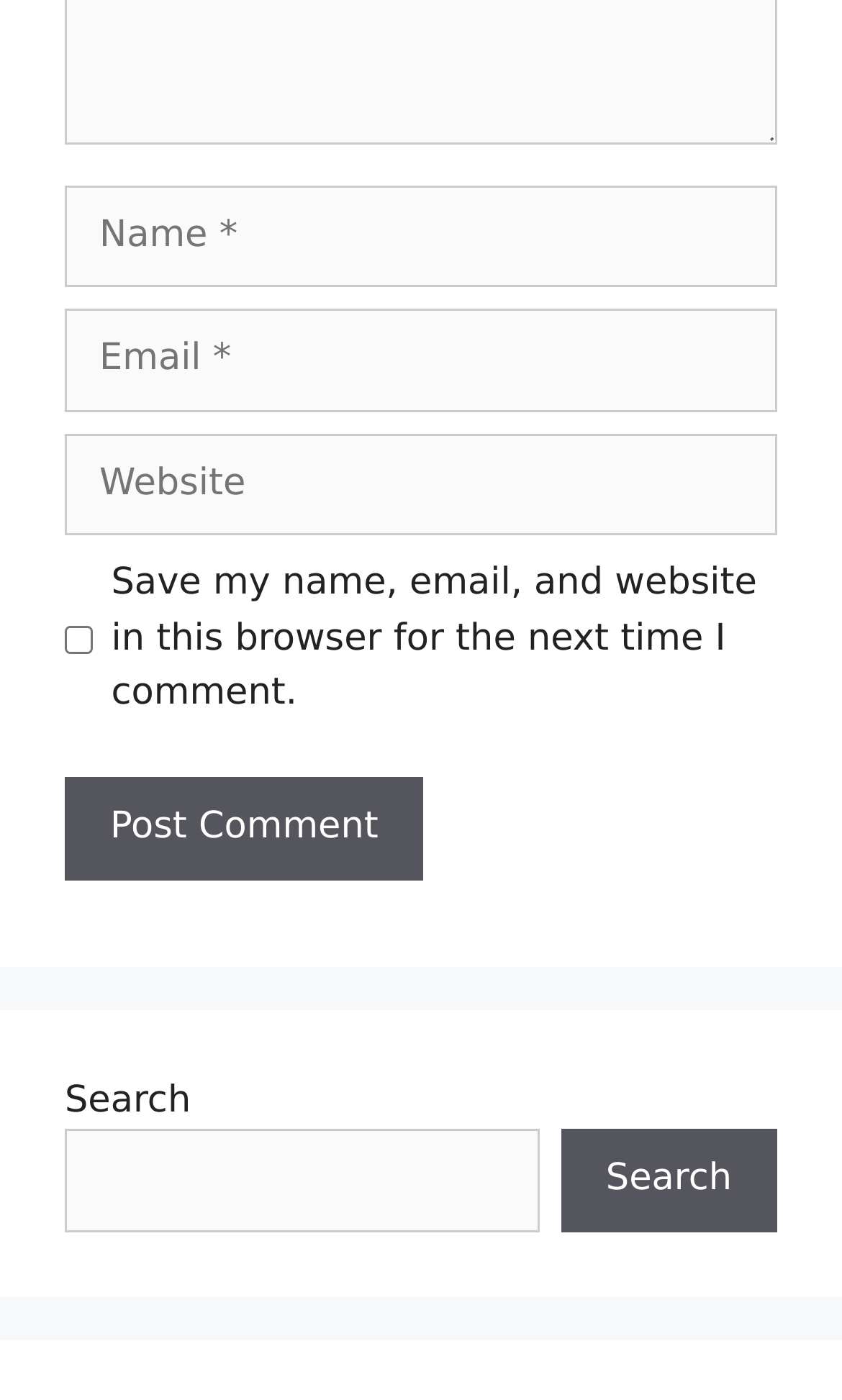Provide the bounding box coordinates of the UI element that matches the description: "parent_node: Comment name="url" placeholder="Website"".

[0.077, 0.31, 0.923, 0.383]